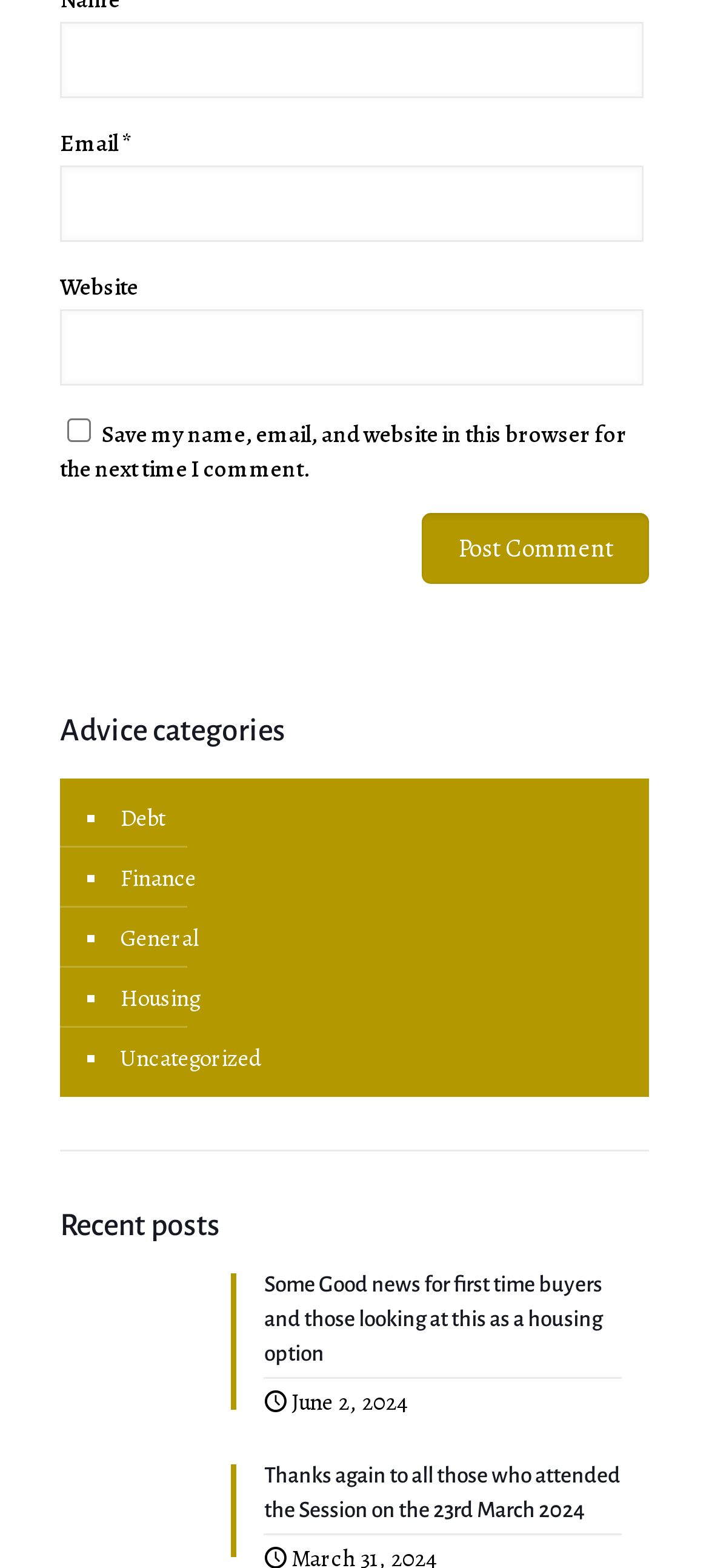Identify the coordinates of the bounding box for the element described below: "parent_node: Name * name="author"". Return the coordinates as four float numbers between 0 and 1: [left, top, right, bottom].

[0.085, 0.014, 0.907, 0.062]